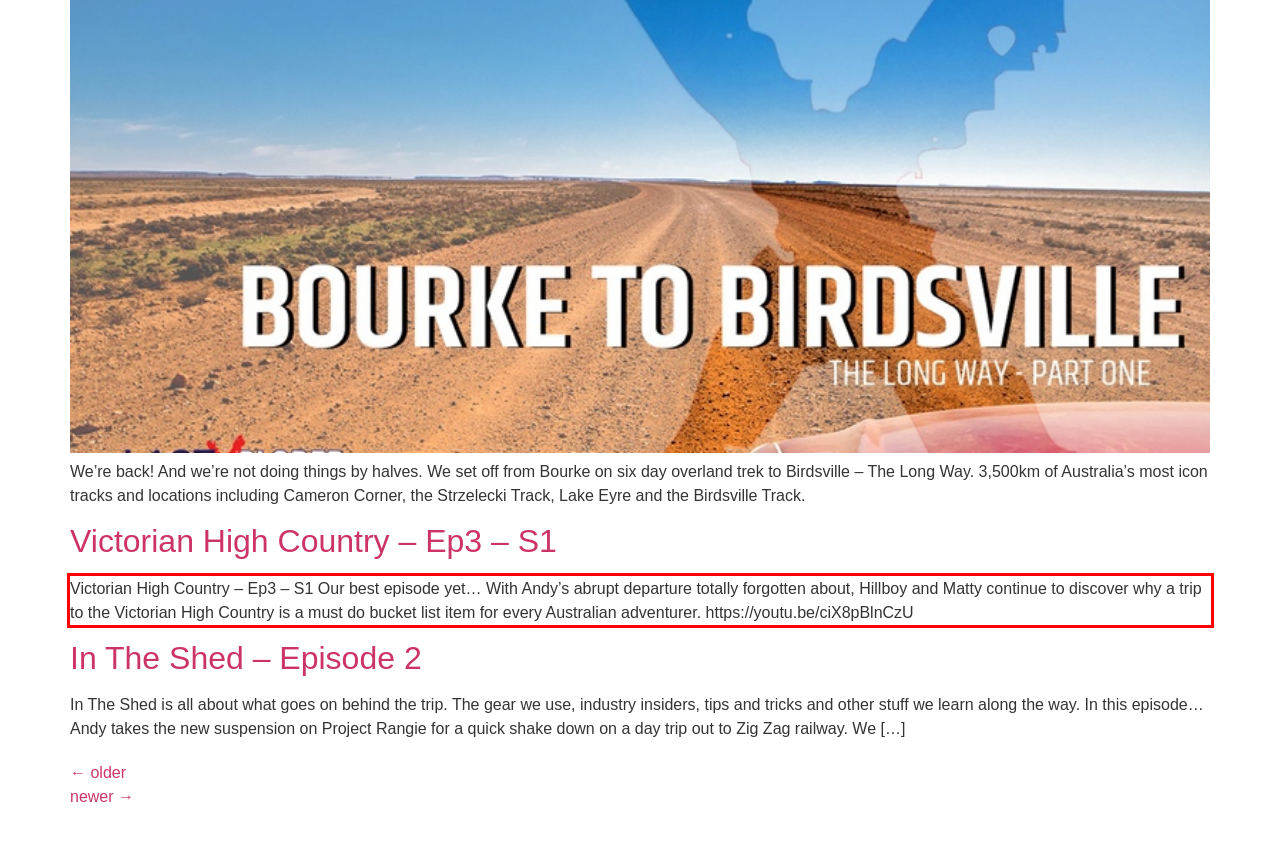There is a UI element on the webpage screenshot marked by a red bounding box. Extract and generate the text content from within this red box.

Victorian High Country – Ep3 – S1 Our best episode yet… With Andy’s abrupt departure totally forgotten about, Hillboy and Matty continue to discover why a trip to the Victorian High Country is a must do bucket list item for every Australian adventurer. https://youtu.be/ciX8pBlnCzU